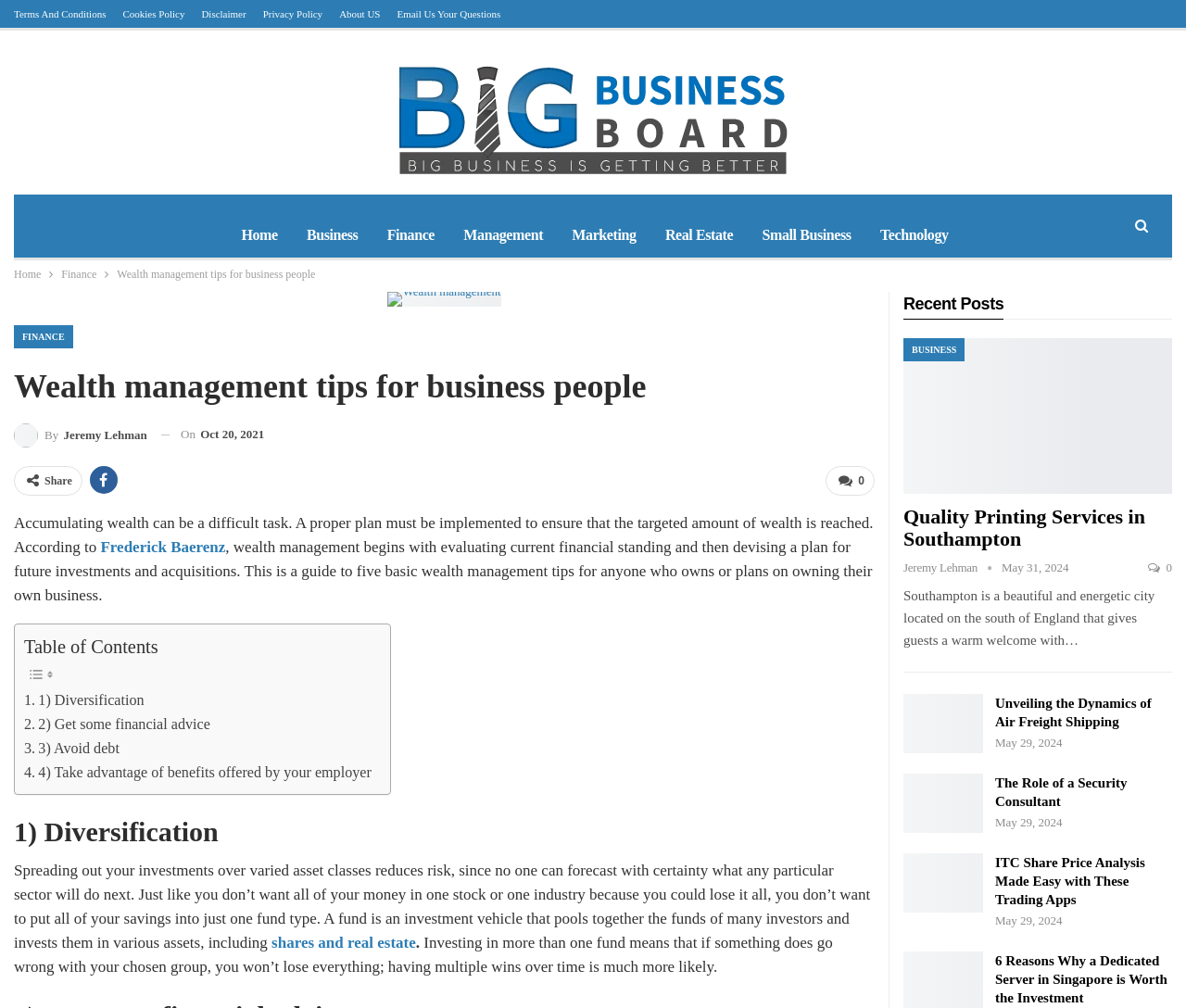Find the bounding box of the UI element described as follows: "By Jeremy Lehman".

[0.006, 0.513, 0.134, 0.528]